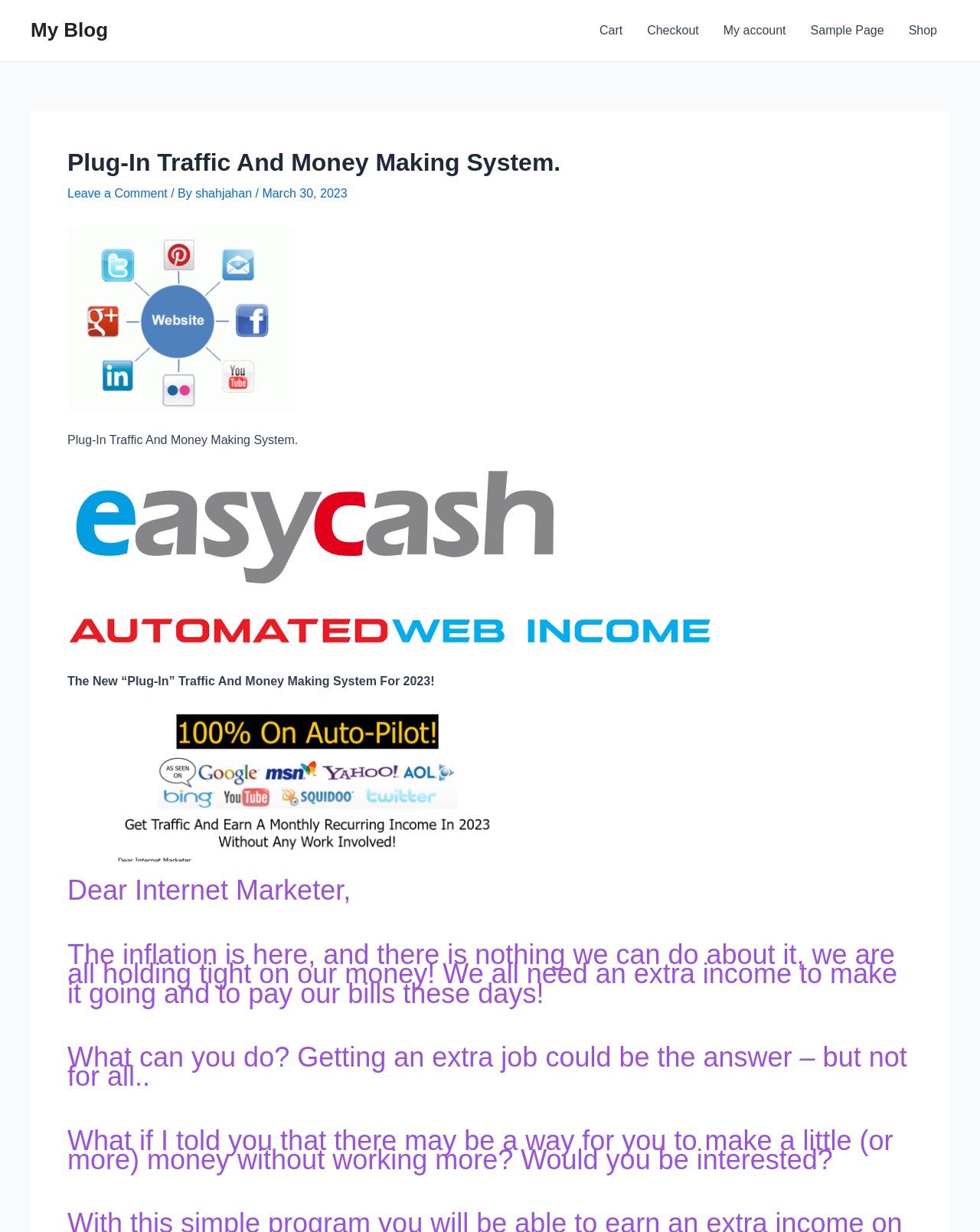Determine the webpage's heading and output its text content.

Plug-In Traffic And Money Making System.